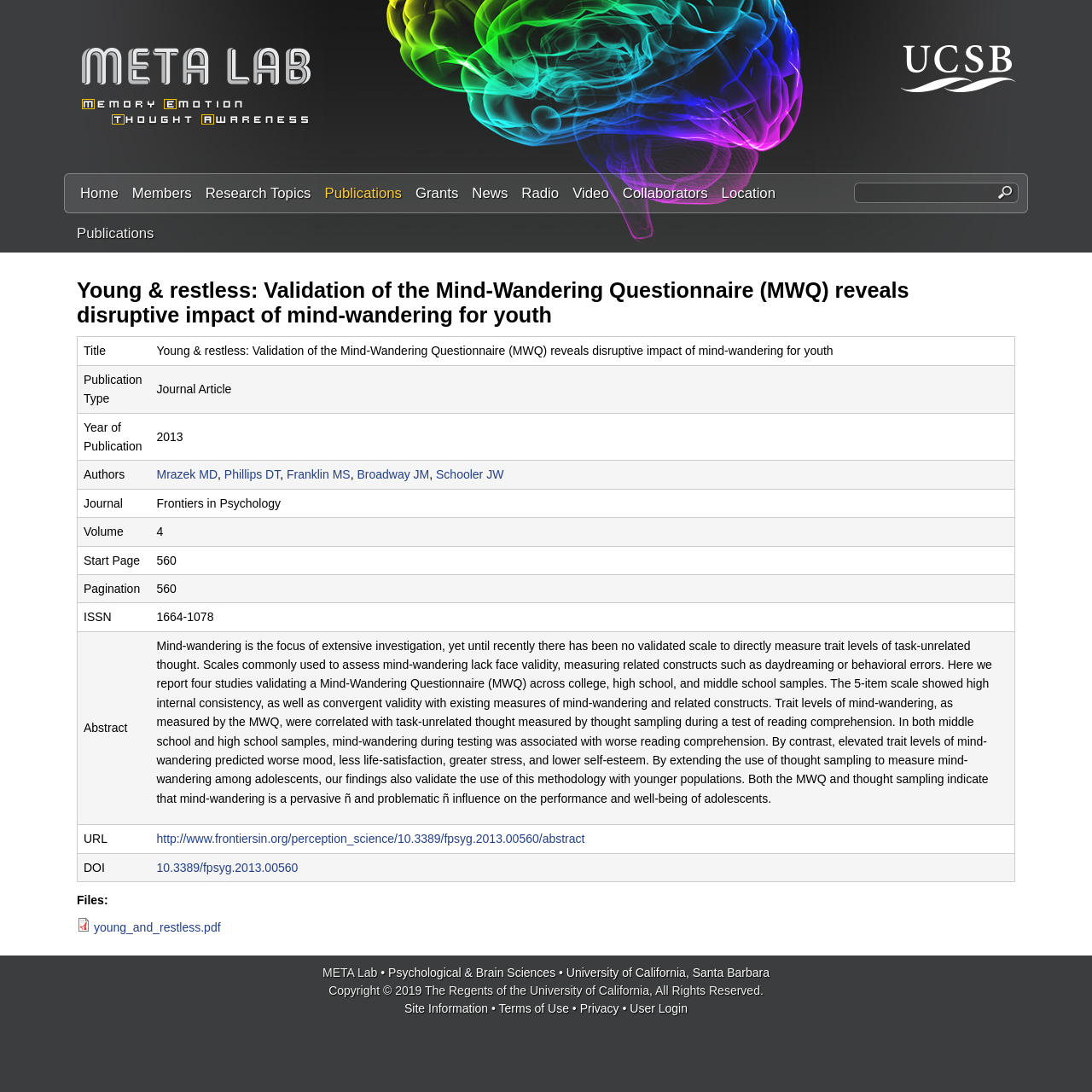Could you find the bounding box coordinates of the clickable area to complete this instruction: "Search this site"?

[0.782, 0.167, 0.933, 0.186]